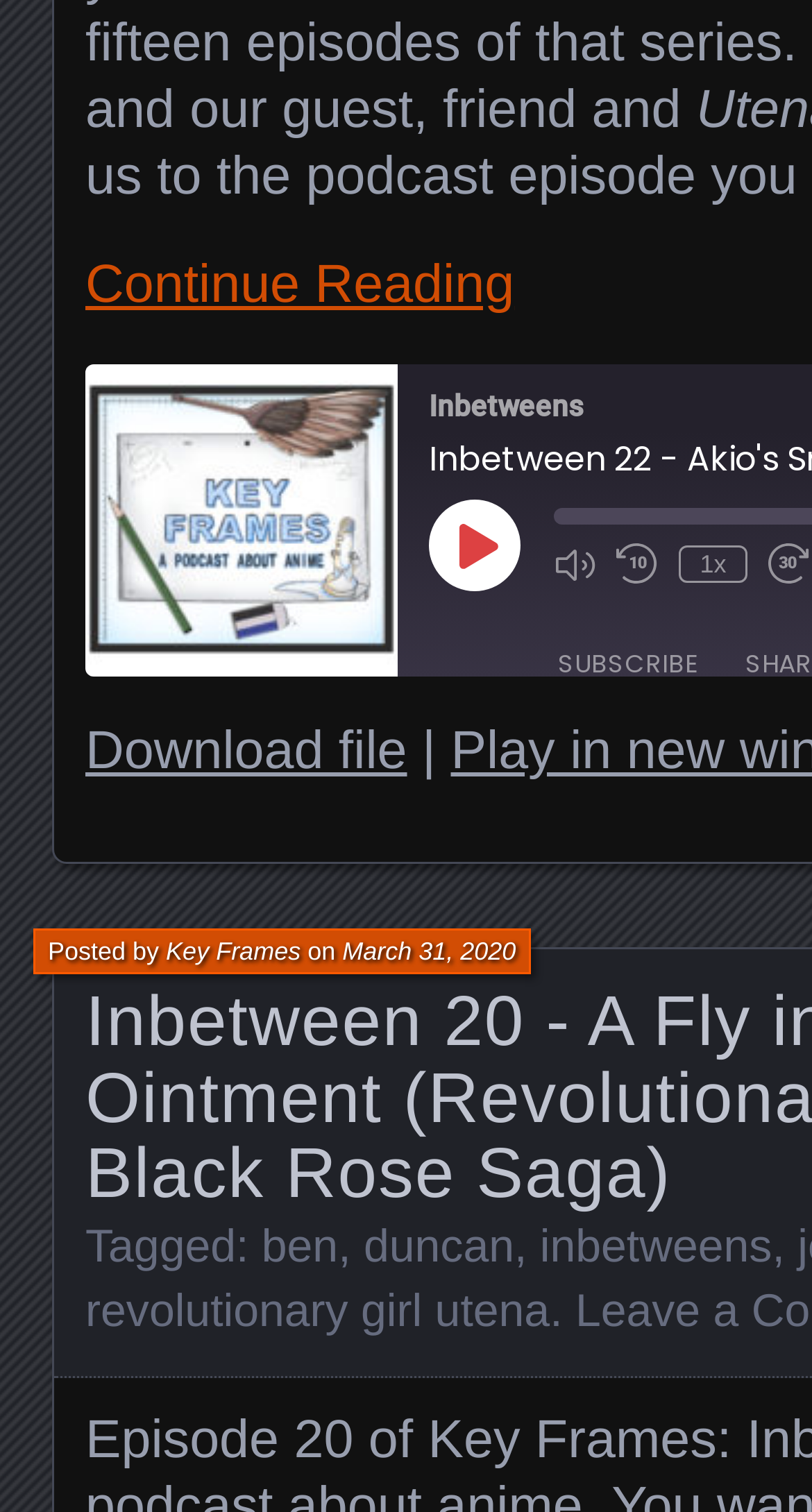Locate the bounding box coordinates of the area to click to fulfill this instruction: "Read the post by Key Frames". The bounding box should be presented as four float numbers between 0 and 1, in the order [left, top, right, bottom].

[0.204, 0.62, 0.37, 0.639]